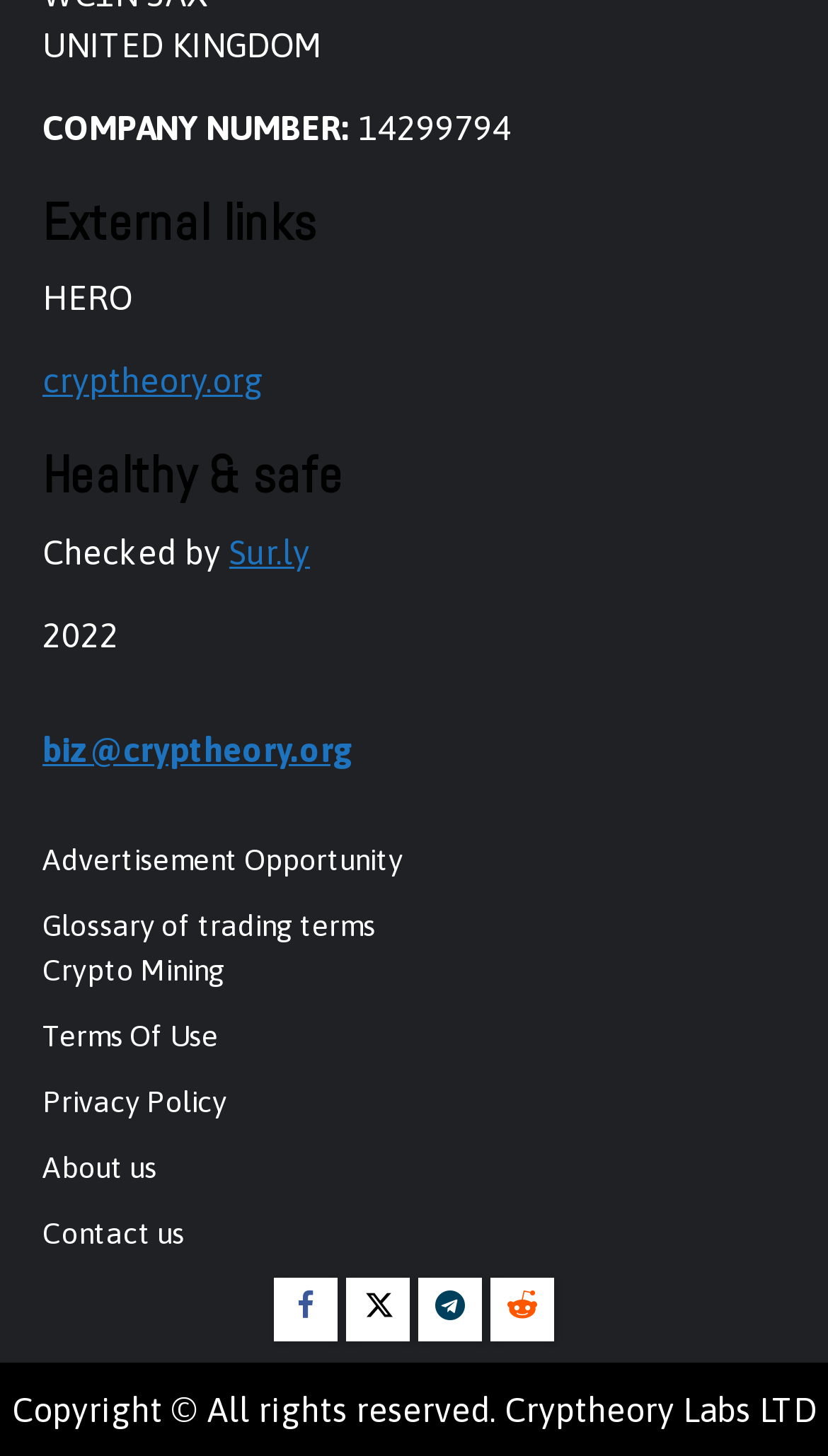Locate the bounding box coordinates of the clickable region to complete the following instruction: "Explore Biomaterials."

None